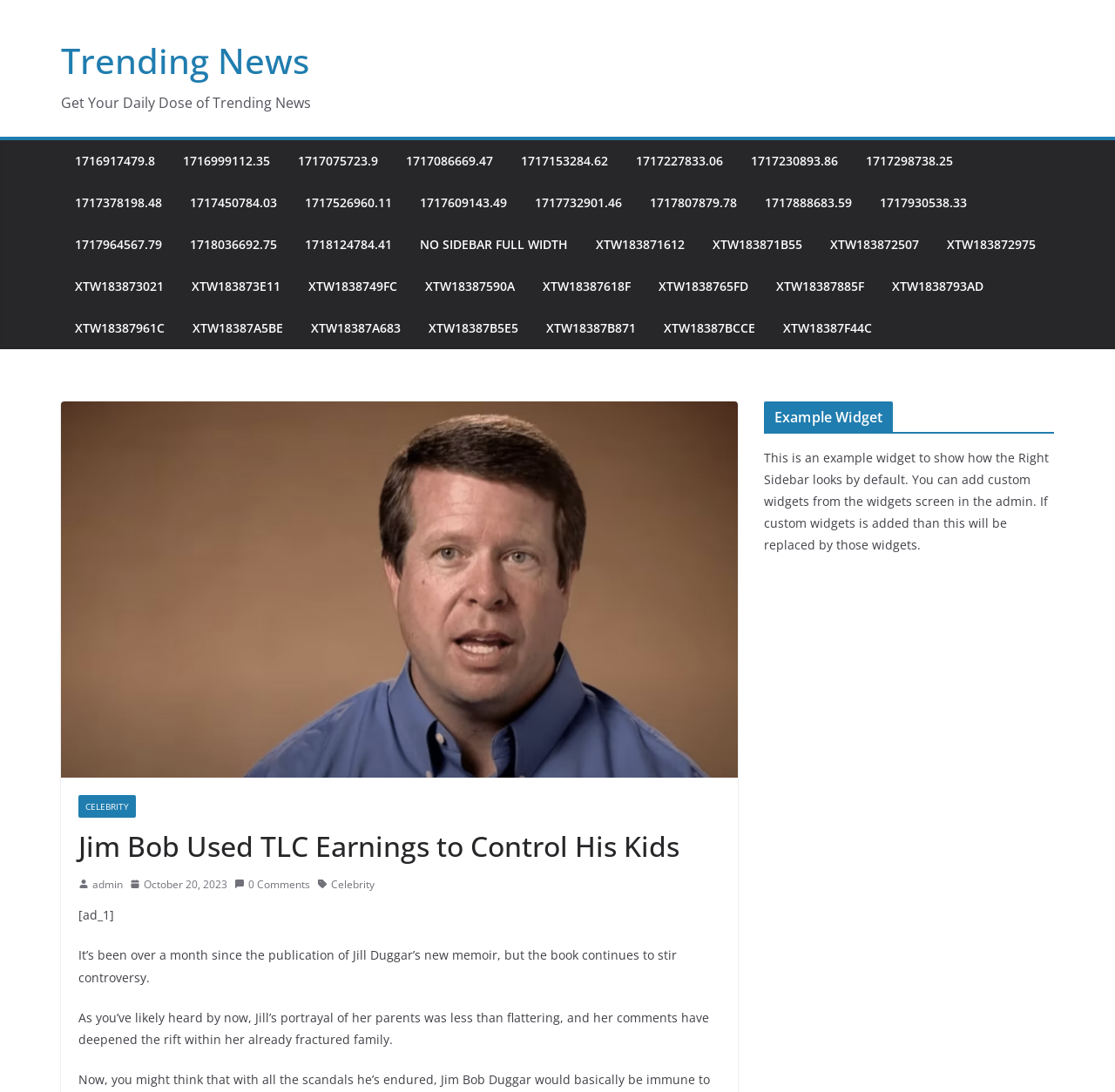Show the bounding box coordinates for the element that needs to be clicked to execute the following instruction: "Read the example widget". Provide the coordinates in the form of four float numbers between 0 and 1, i.e., [left, top, right, bottom].

[0.685, 0.411, 0.941, 0.507]